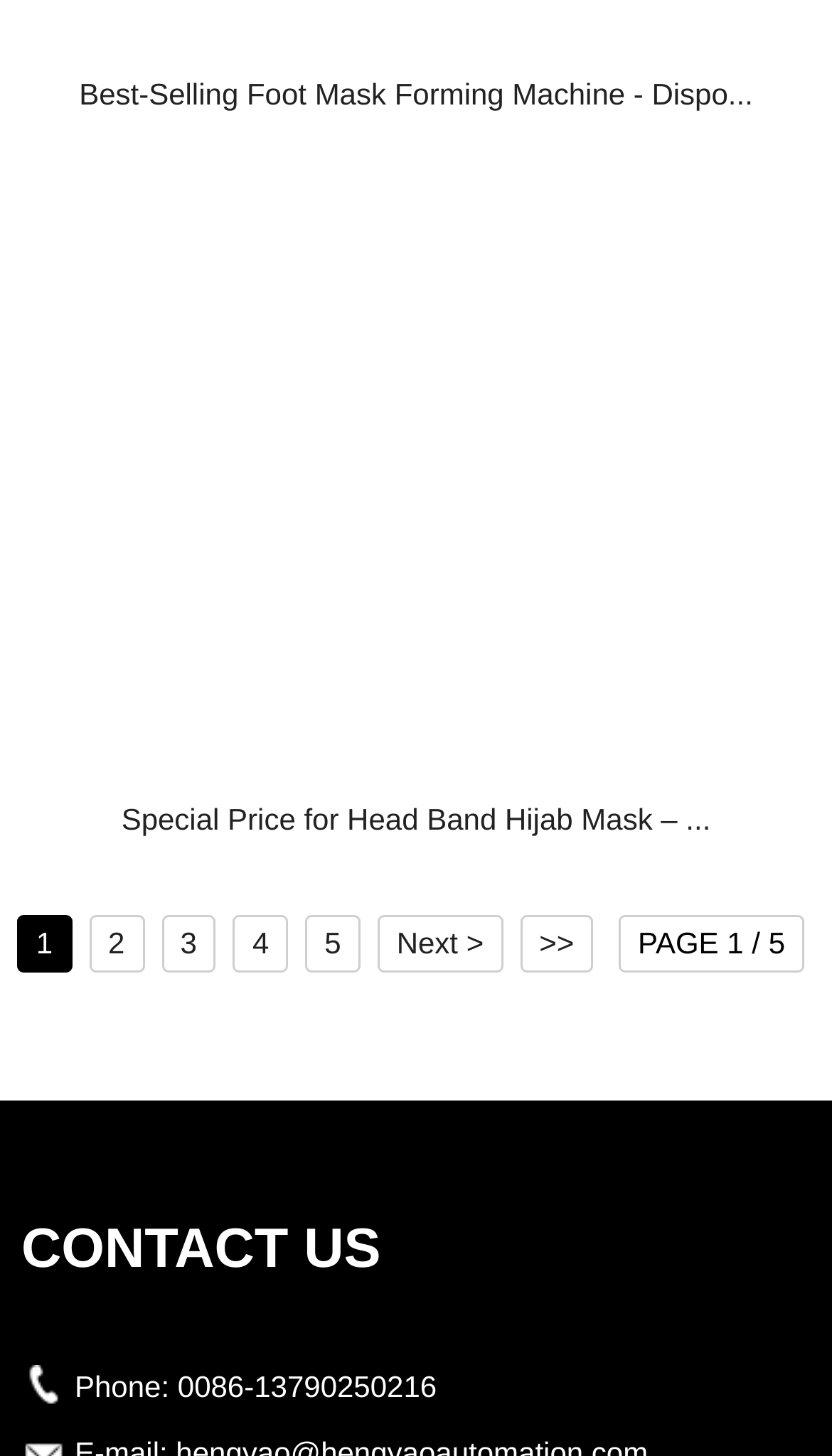Please answer the following question using a single word or phrase: 
What is the purpose of the links at the top of the webpage?

Product links